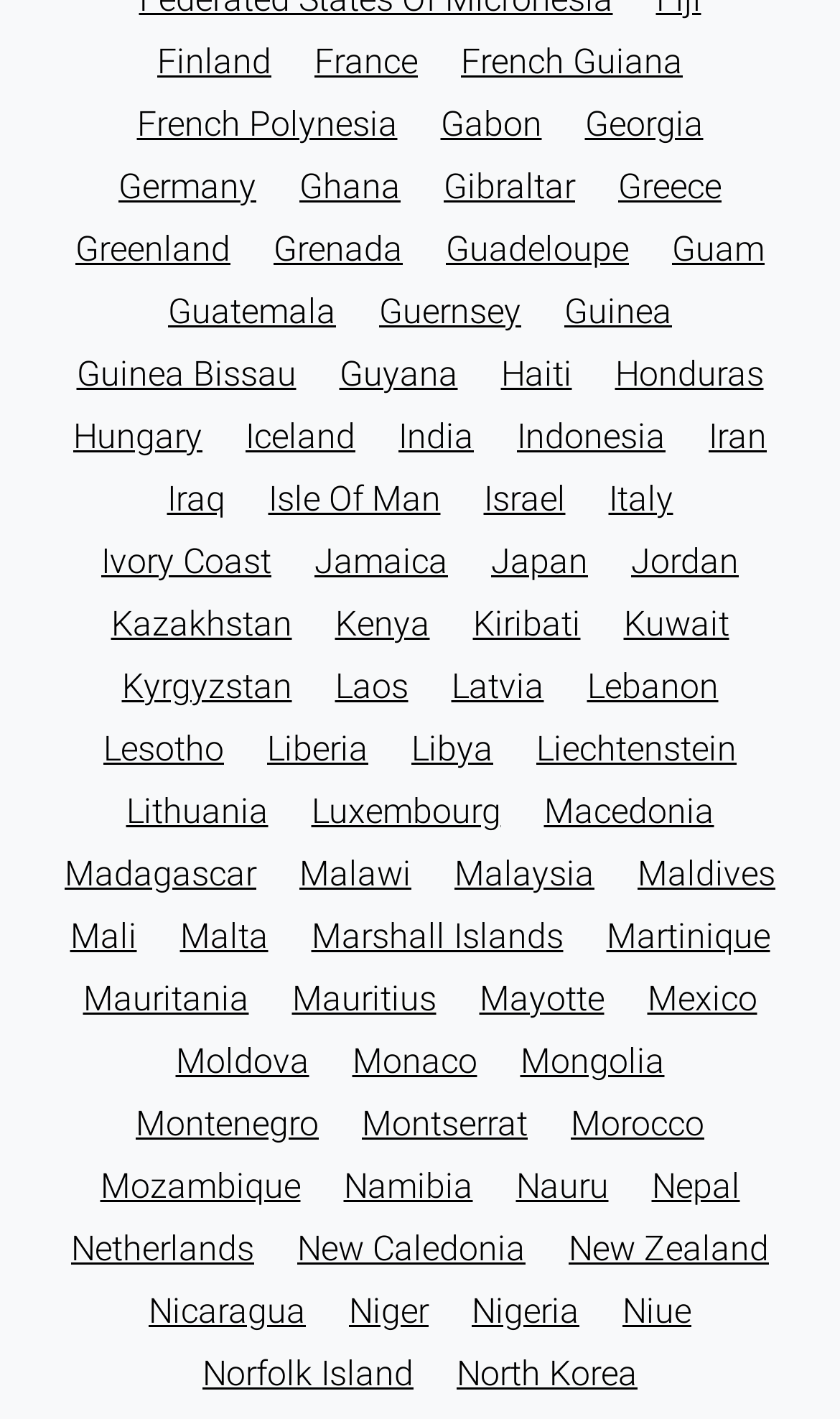Pinpoint the bounding box coordinates of the element to be clicked to execute the instruction: "Visit Germany".

[0.141, 0.117, 0.305, 0.146]